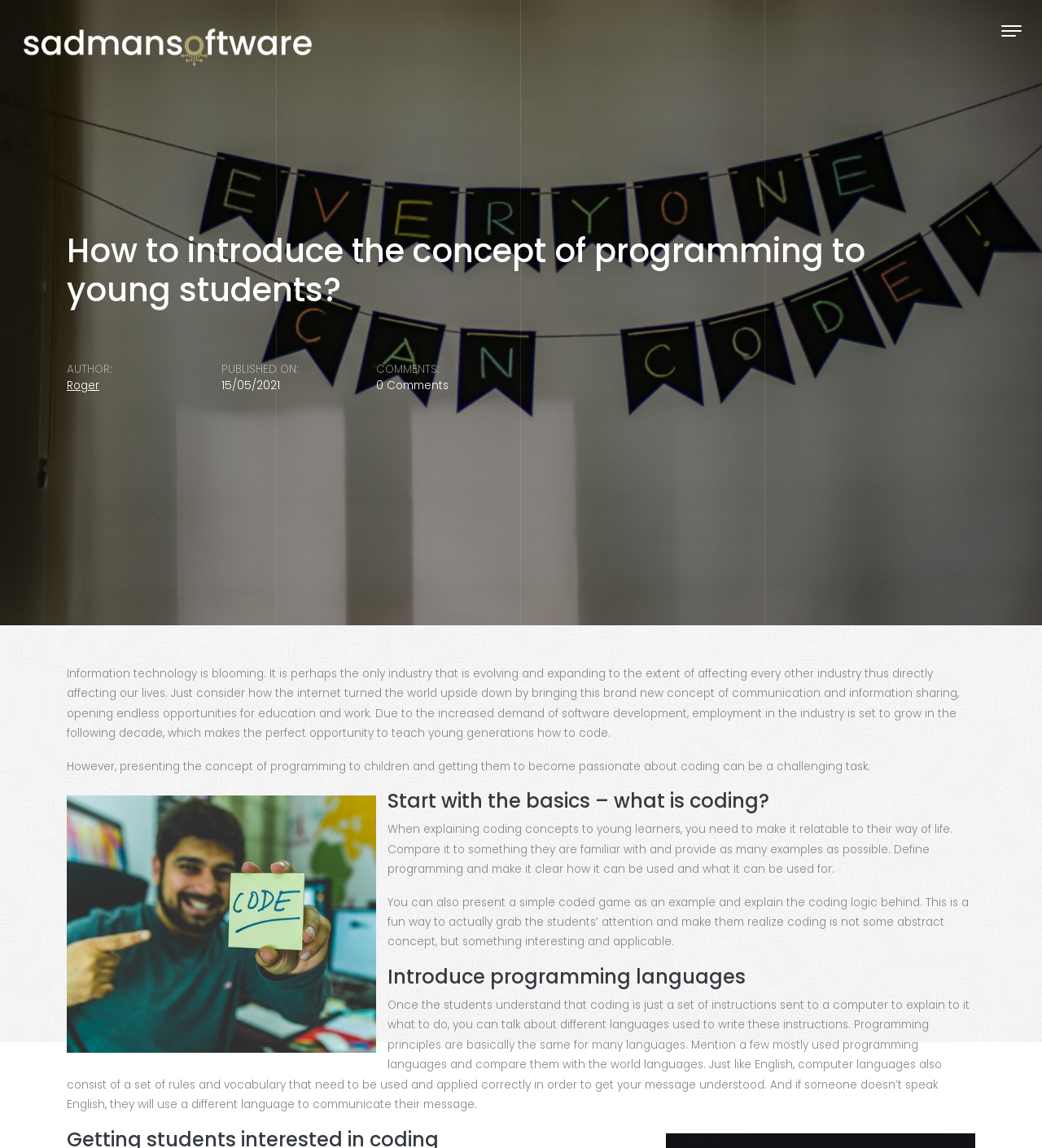Please determine the heading text of this webpage.

How to introduce the concept of programming to young students?